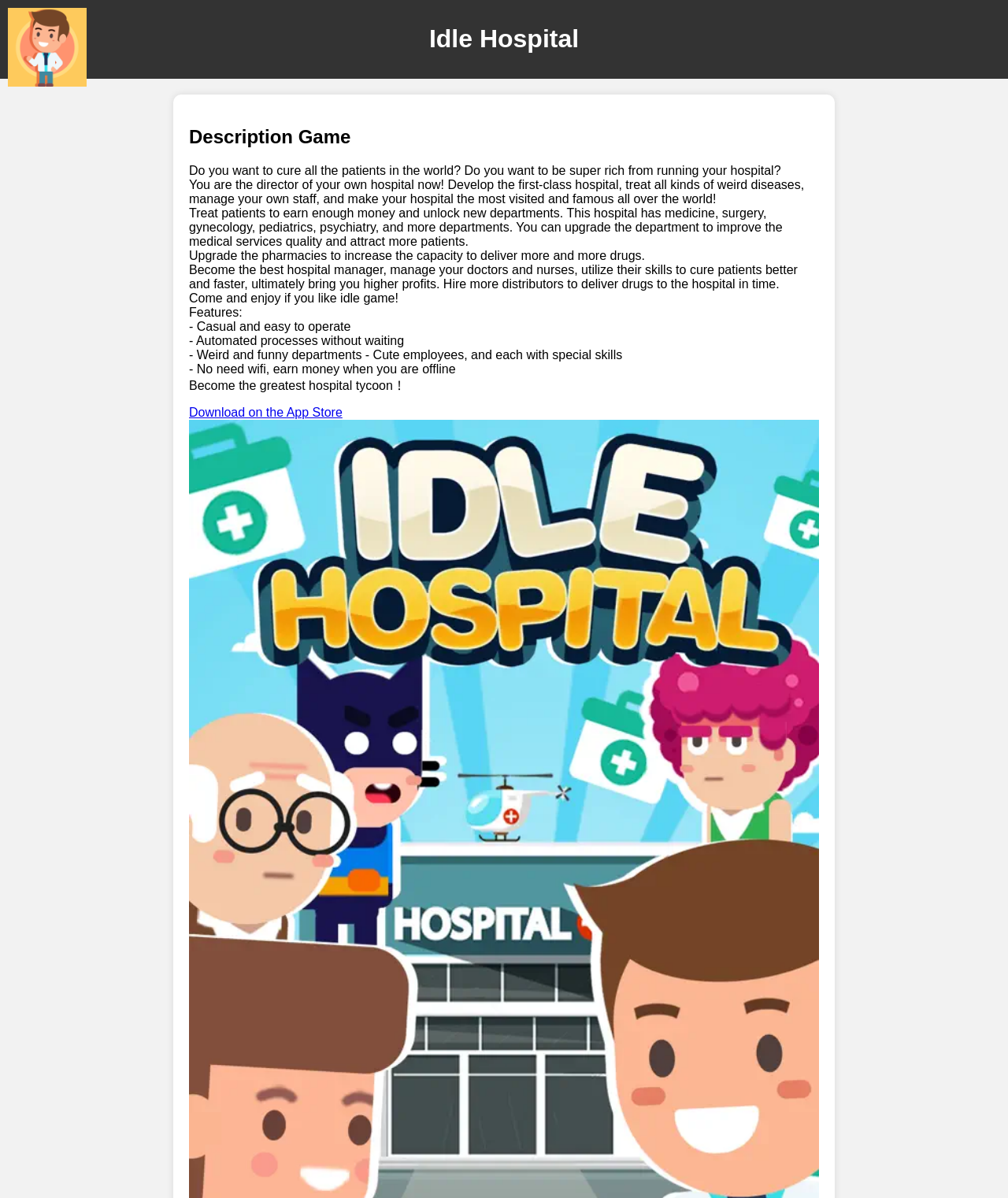What is the goal of the hospital?
Please look at the screenshot and answer in one word or a short phrase.

Cure patients